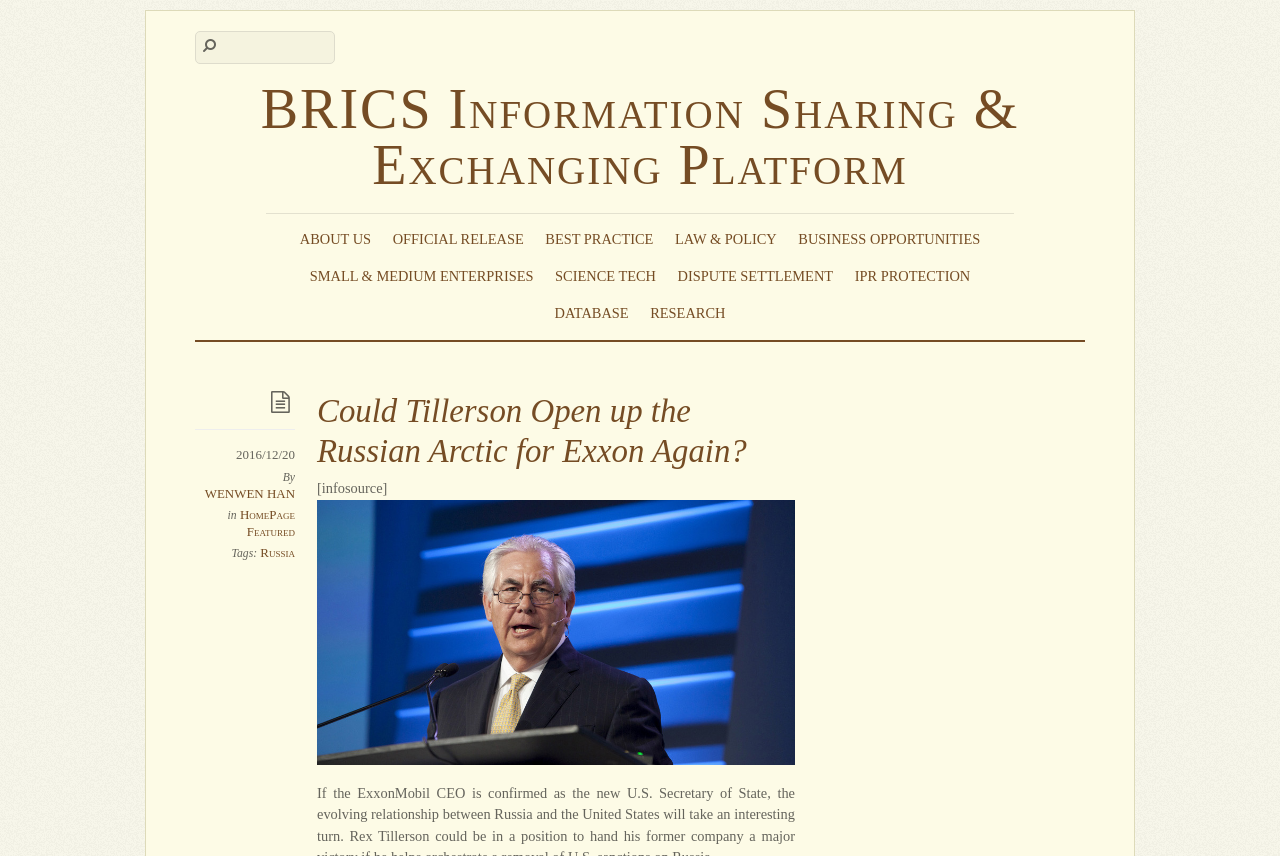Who is the author of the article?
Use the image to give a comprehensive and detailed response to the question.

I found the answer by looking at the section below the main heading, where it says 'By WENWEN HAN'.